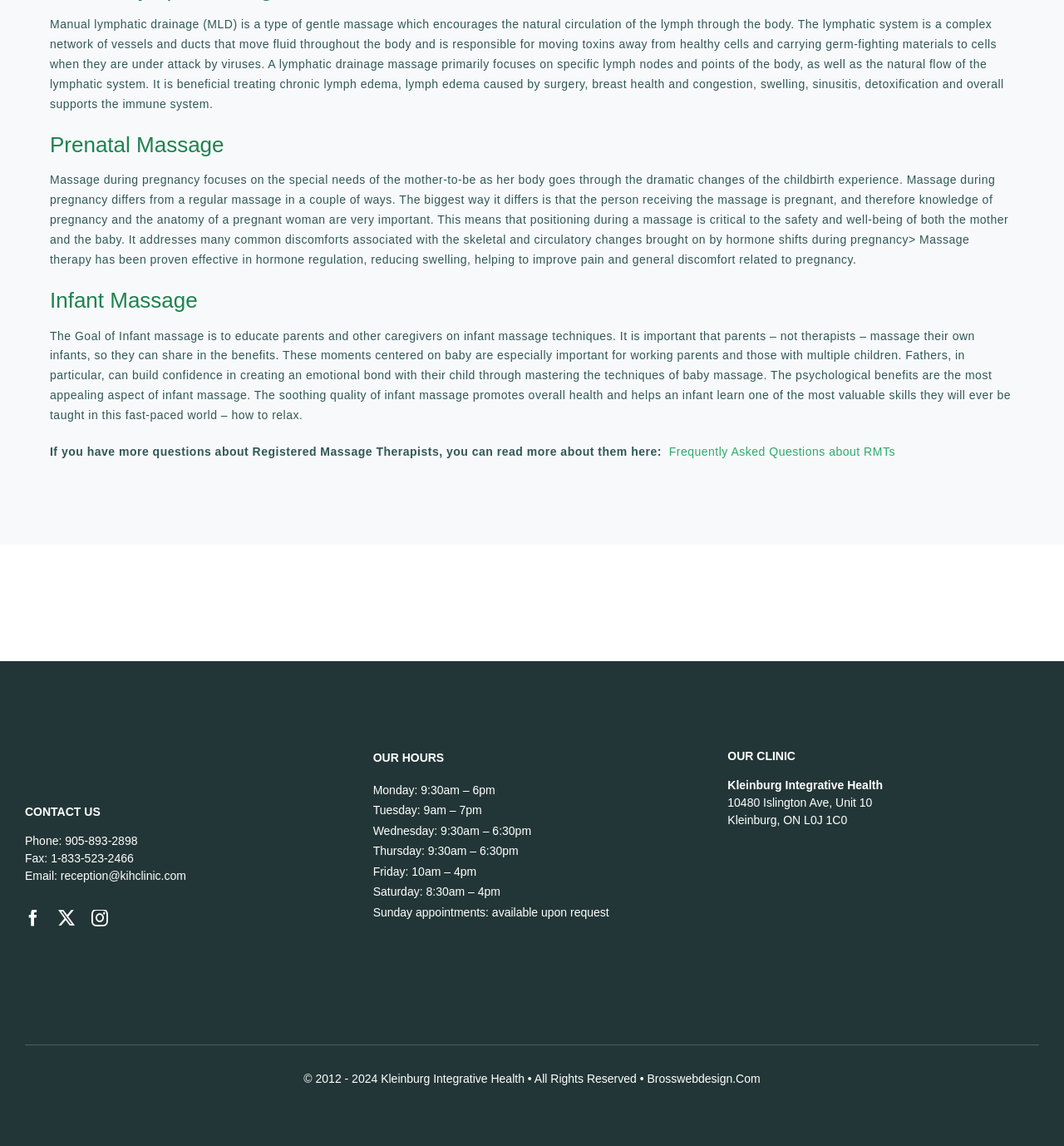Please identify the bounding box coordinates of the region to click in order to complete the task: "View the clinic's address on the map". The coordinates must be four float numbers between 0 and 1, specified as [left, top, right, bottom].

[0.684, 0.695, 0.82, 0.722]